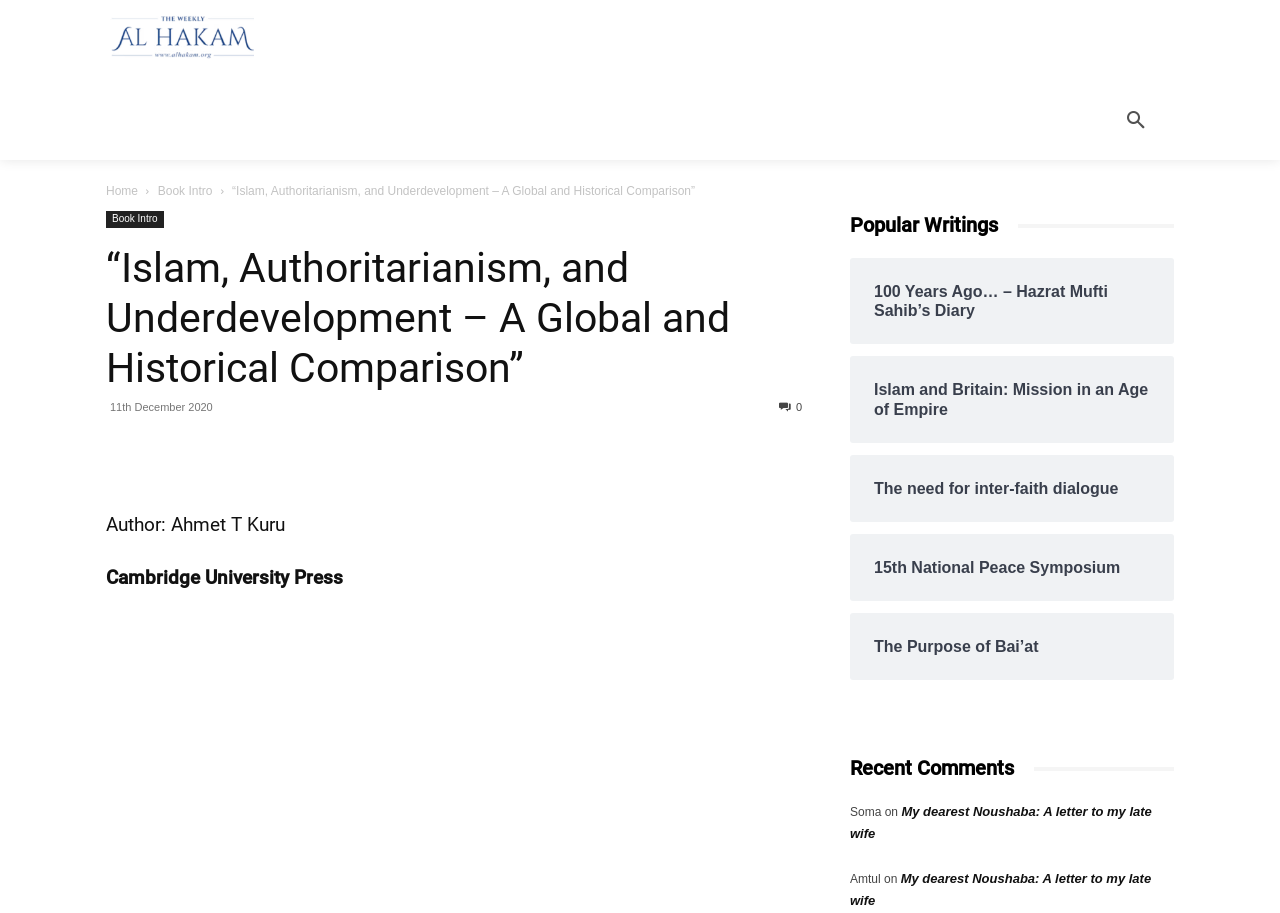Locate the bounding box coordinates of the area that needs to be clicked to fulfill the following instruction: "Share the current page". The coordinates should be in the format of four float numbers between 0 and 1, namely [left, top, right, bottom].

[0.122, 0.491, 0.146, 0.504]